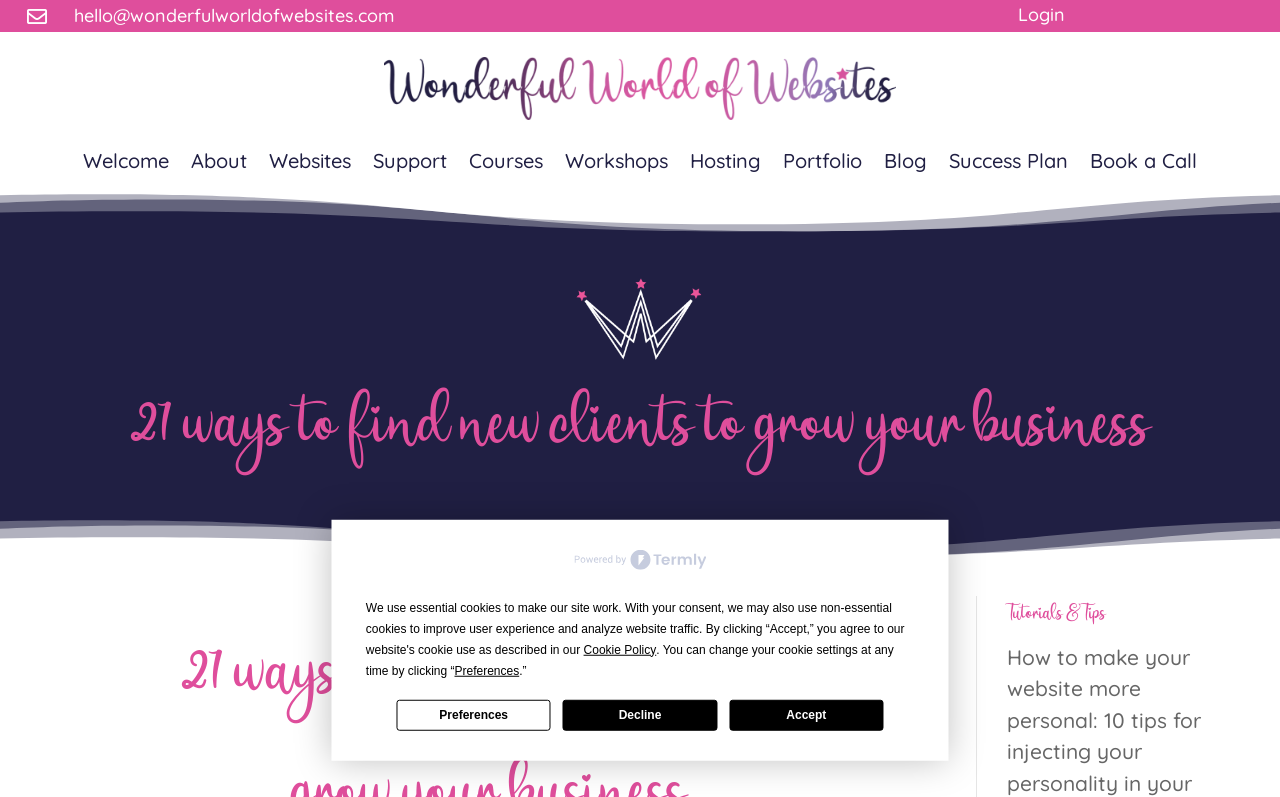Use the details in the image to answer the question thoroughly: 
What is the logo of the website?

The logo of the website is located at the top of the page, and it is an image with the text 'Wonderful World of Websites' written in a curved line, indicating the brand identity of the website.